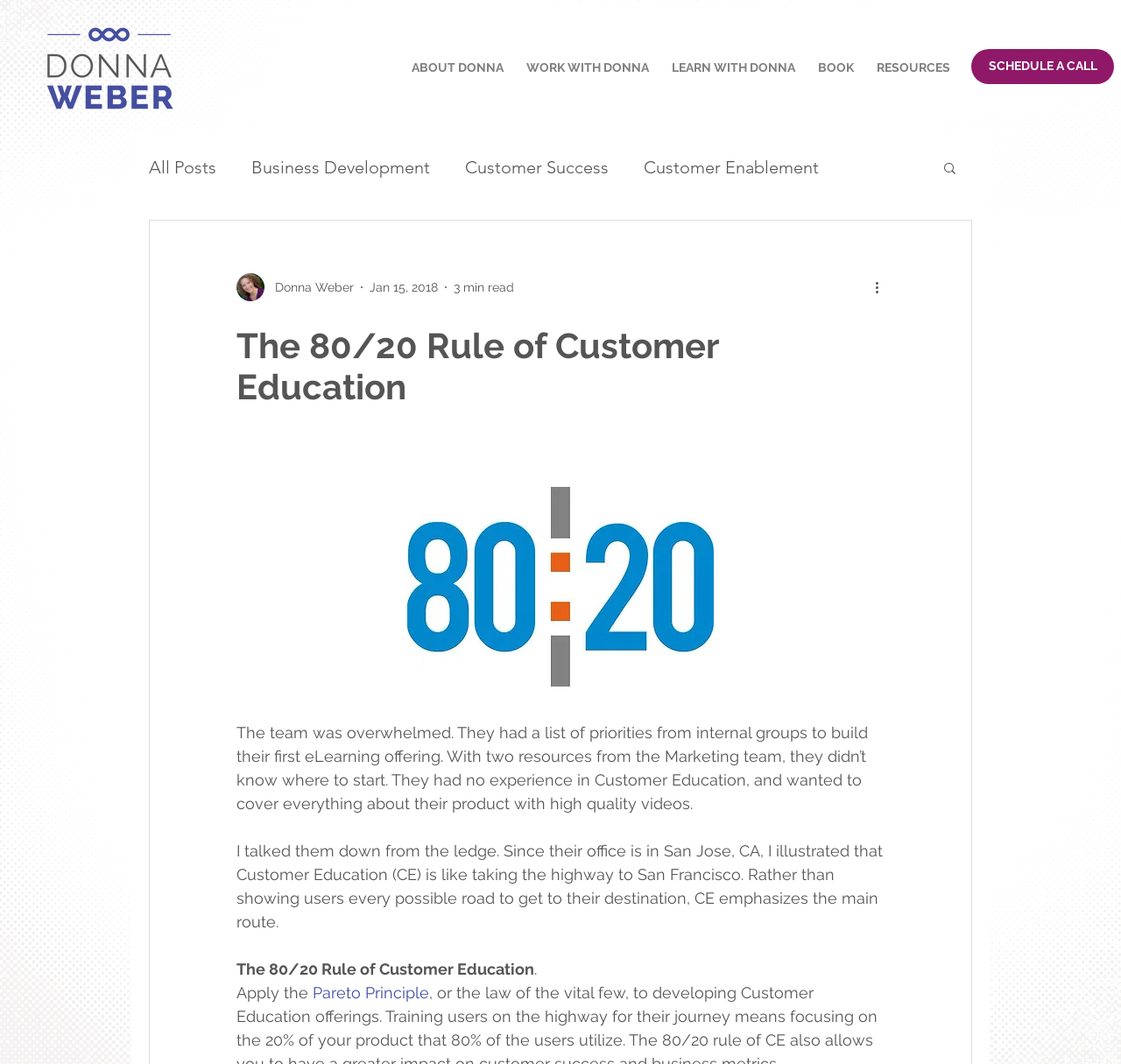Identify the main heading from the webpage and provide its text content.

The 80/20 Rule of Customer Education